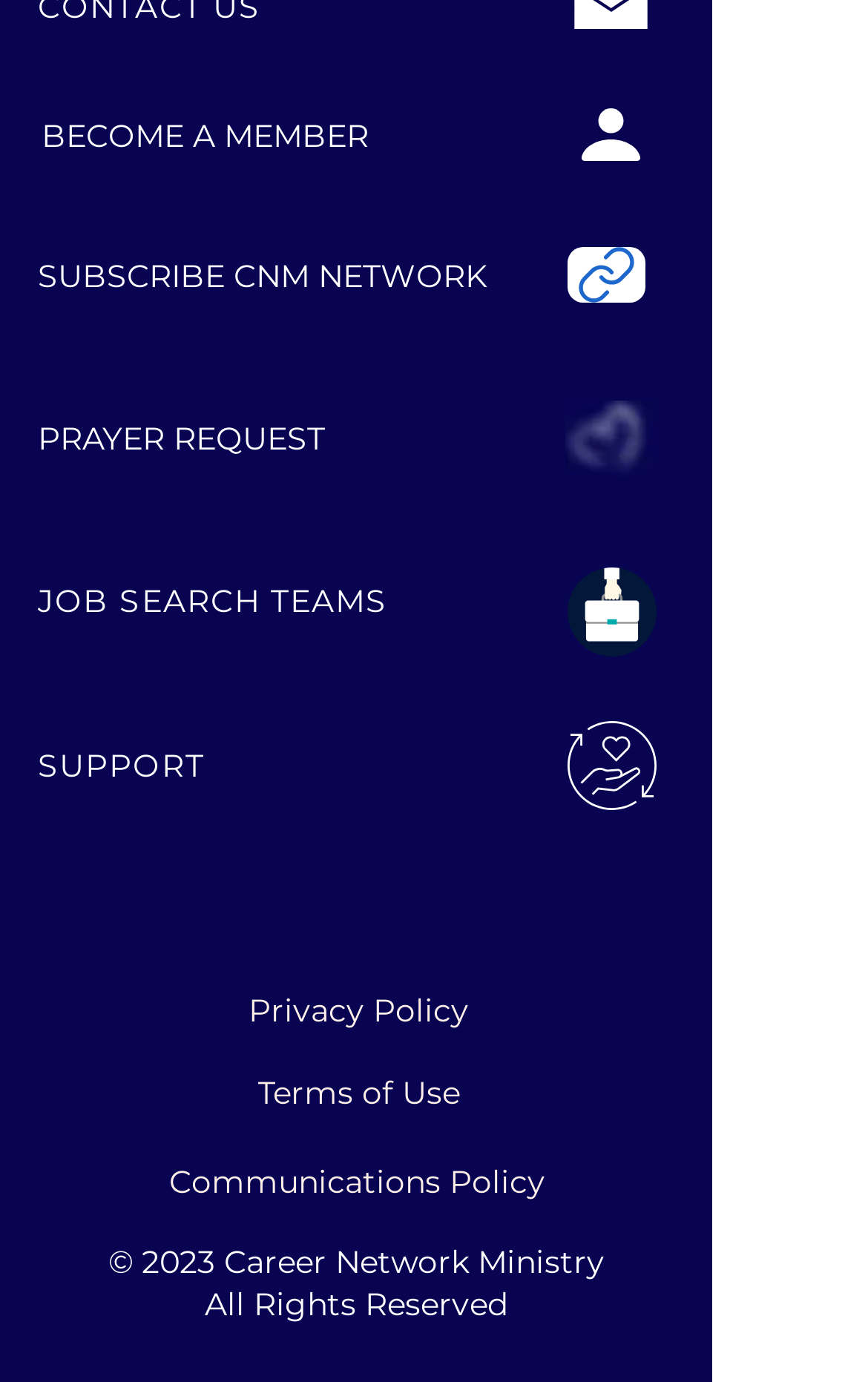What is the 'Prayer Request' link for?
Relying on the image, give a concise answer in one word or a brief phrase.

To submit prayer requests